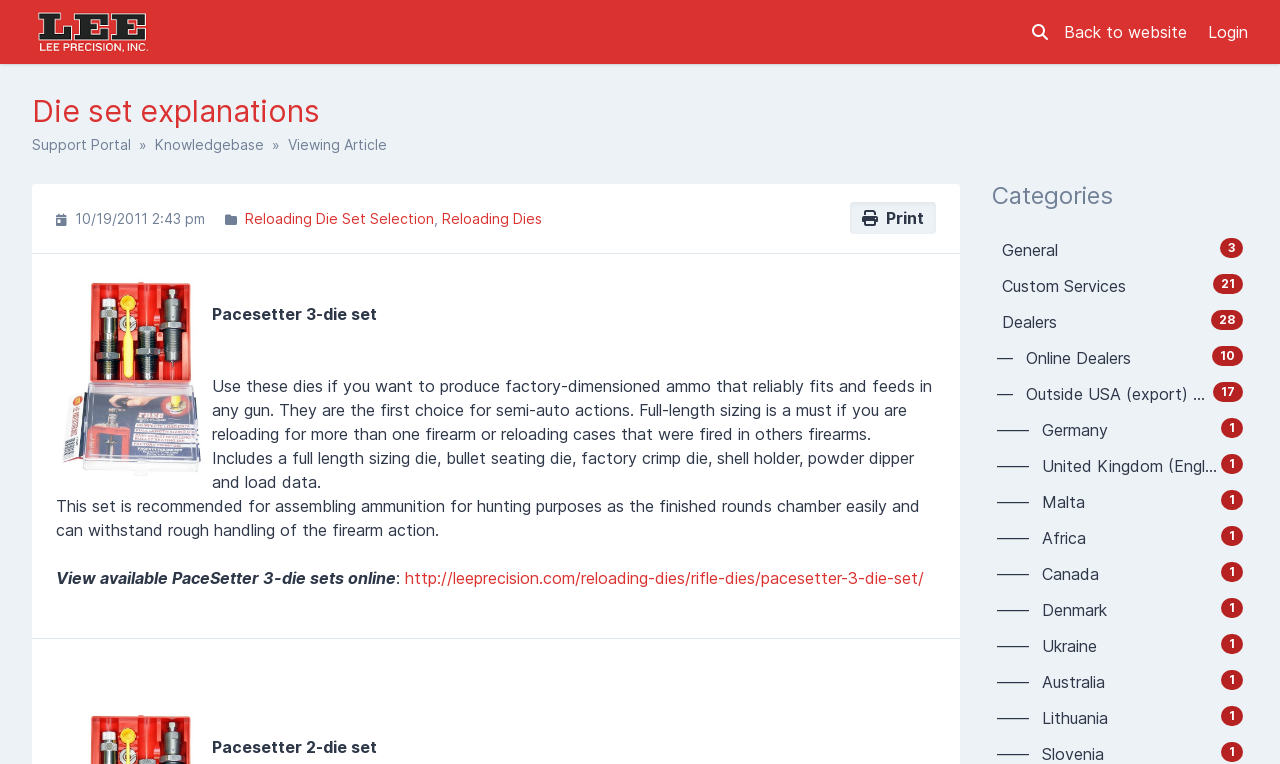Could you provide the bounding box coordinates for the portion of the screen to click to complete this instruction: "Login to account"?

[0.944, 0.029, 0.975, 0.055]